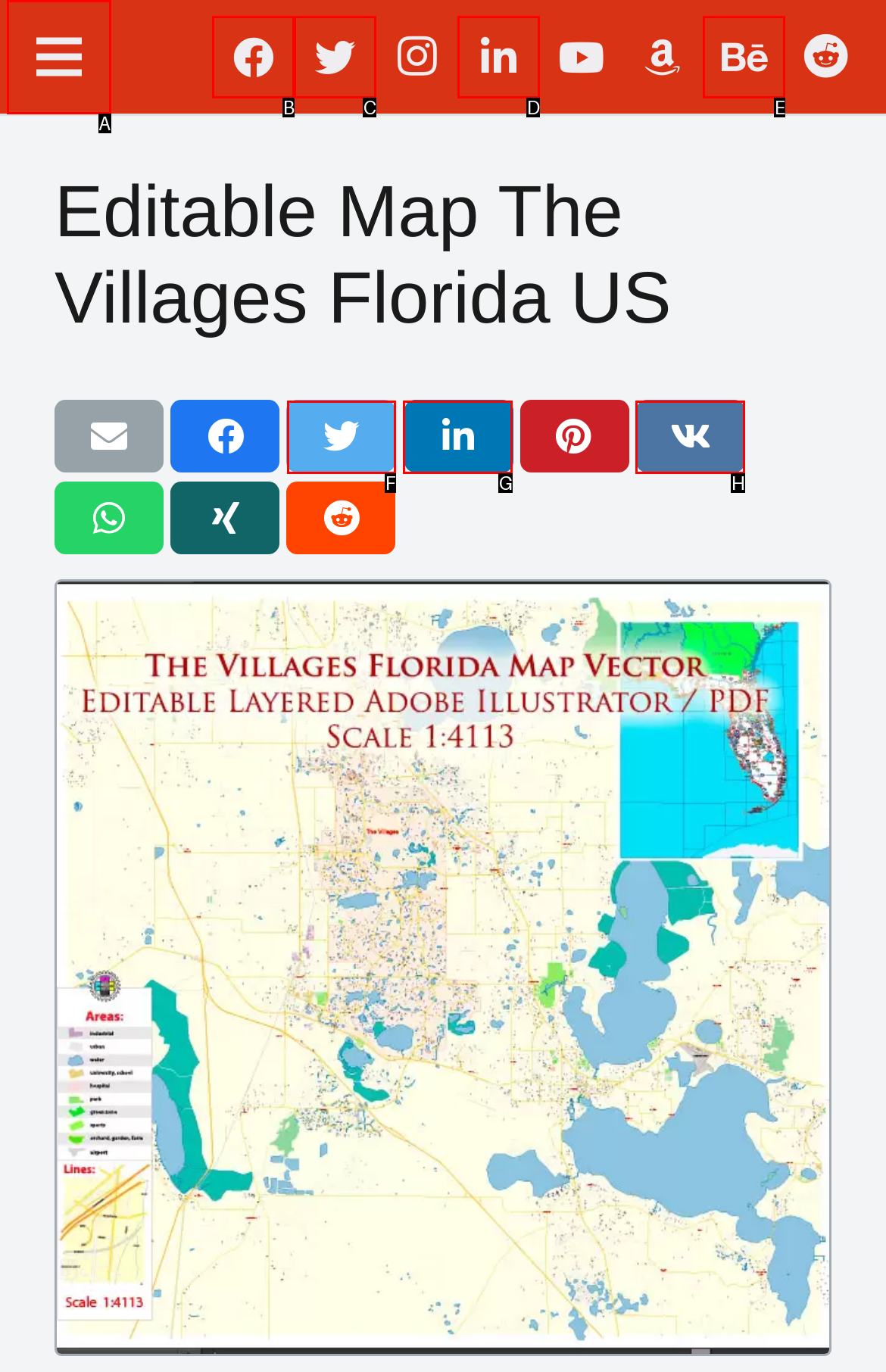Indicate which red-bounded element should be clicked to perform the task: Share this on Twitter Answer with the letter of the correct option.

F